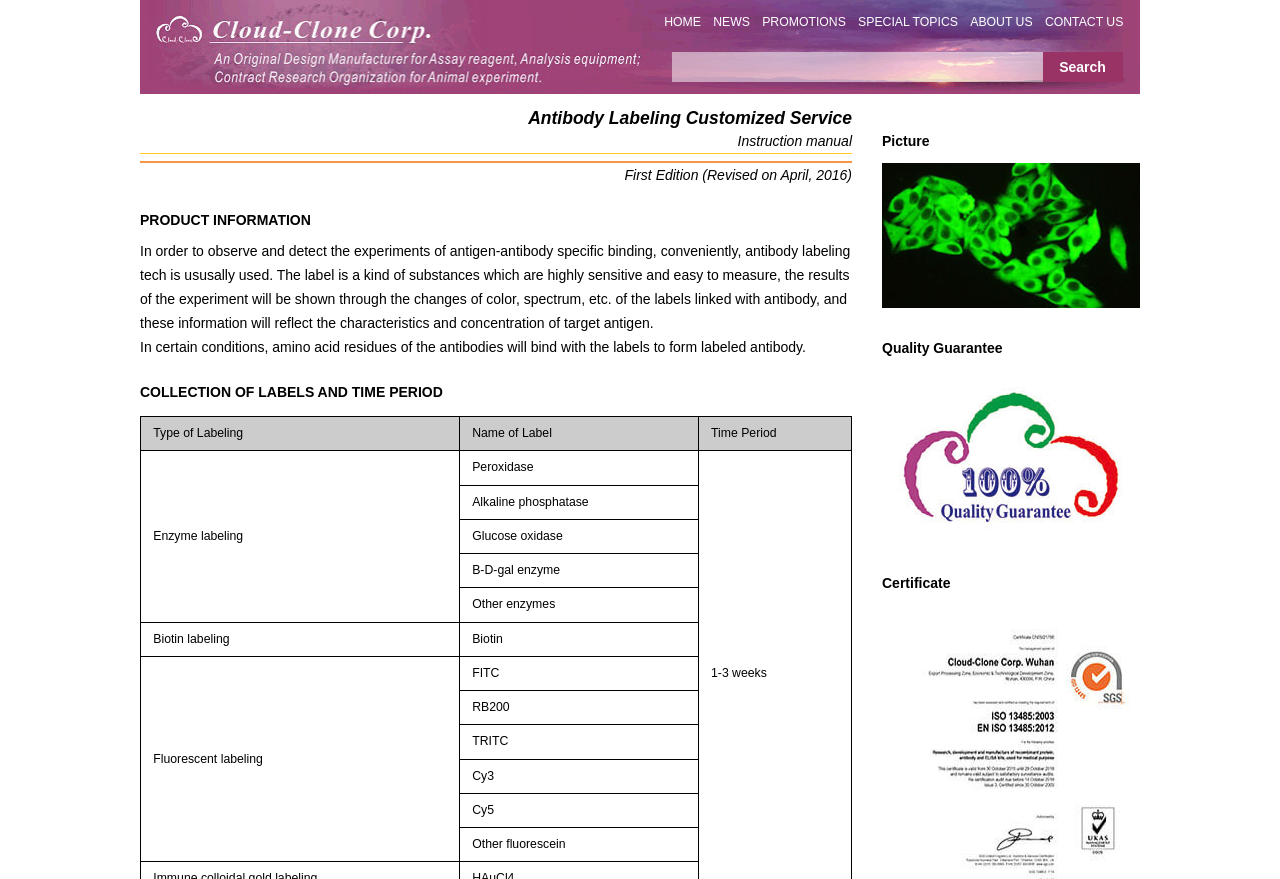Respond with a single word or phrase to the following question:
What is the purpose of antibody labeling?

To observe and detect antigen-antibody specific binding